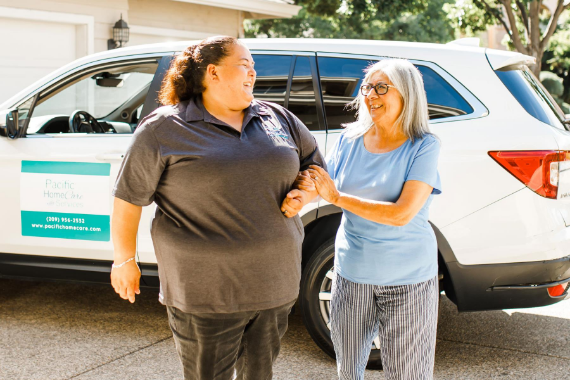What is the elderly woman's top color?
Look at the screenshot and respond with one word or a short phrase.

Blue